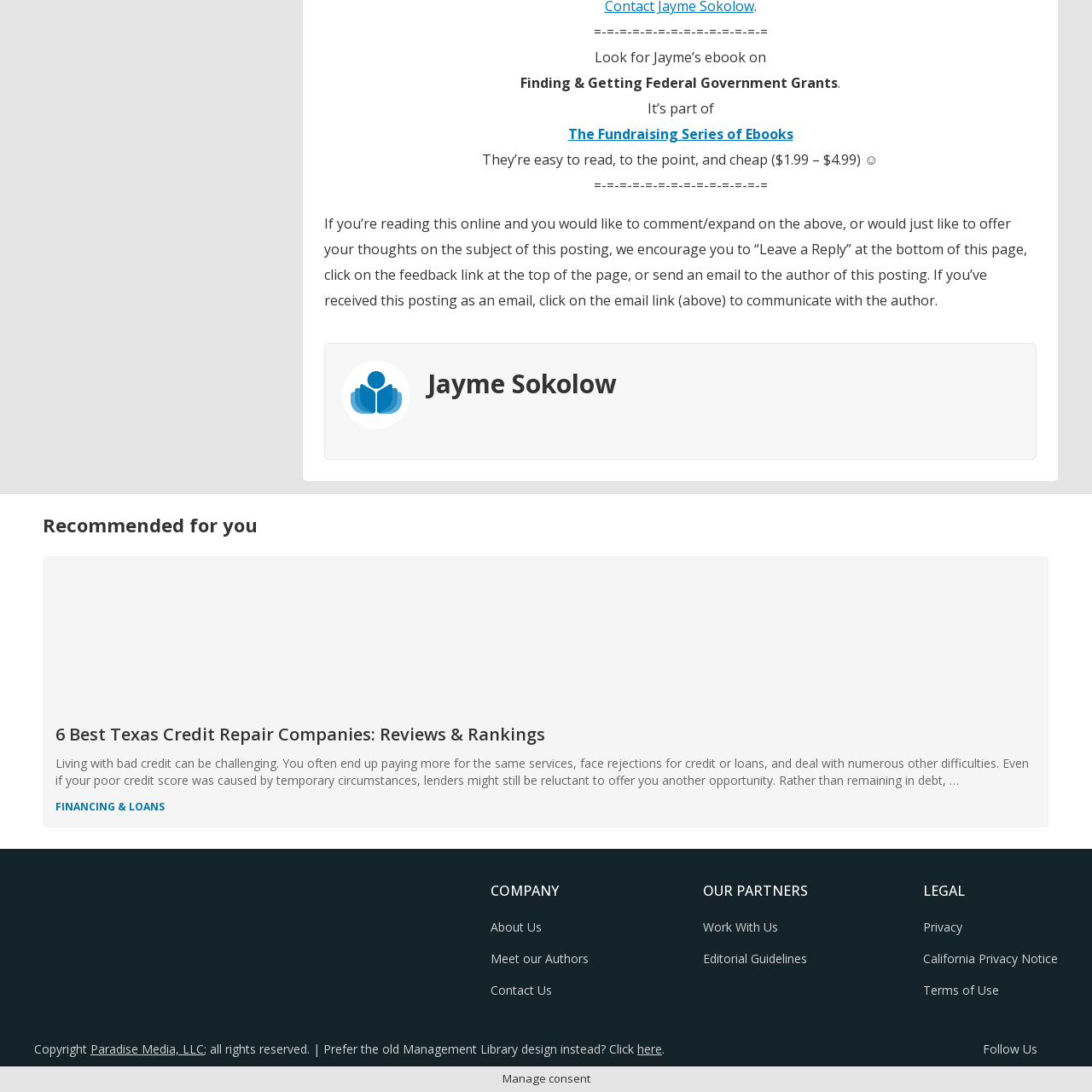Craft a detailed explanation of the image surrounded by the red outline.

The image features an abstract graphic element displayed prominently within the content of the webpage. It provides a visual break, enhancing the aesthetic of the section discussing Jayme Sokolow and her ebook related to federal government grants. The surrounding text indicates that this ebook is part of a series titled "The Fundraising Series of Ebooks," which aims to deliver concise and accessible information for readers looking to navigate grant opportunities. The overall design encourages engagement, inviting visitors to explore the related content and consider purchasing the ebook.